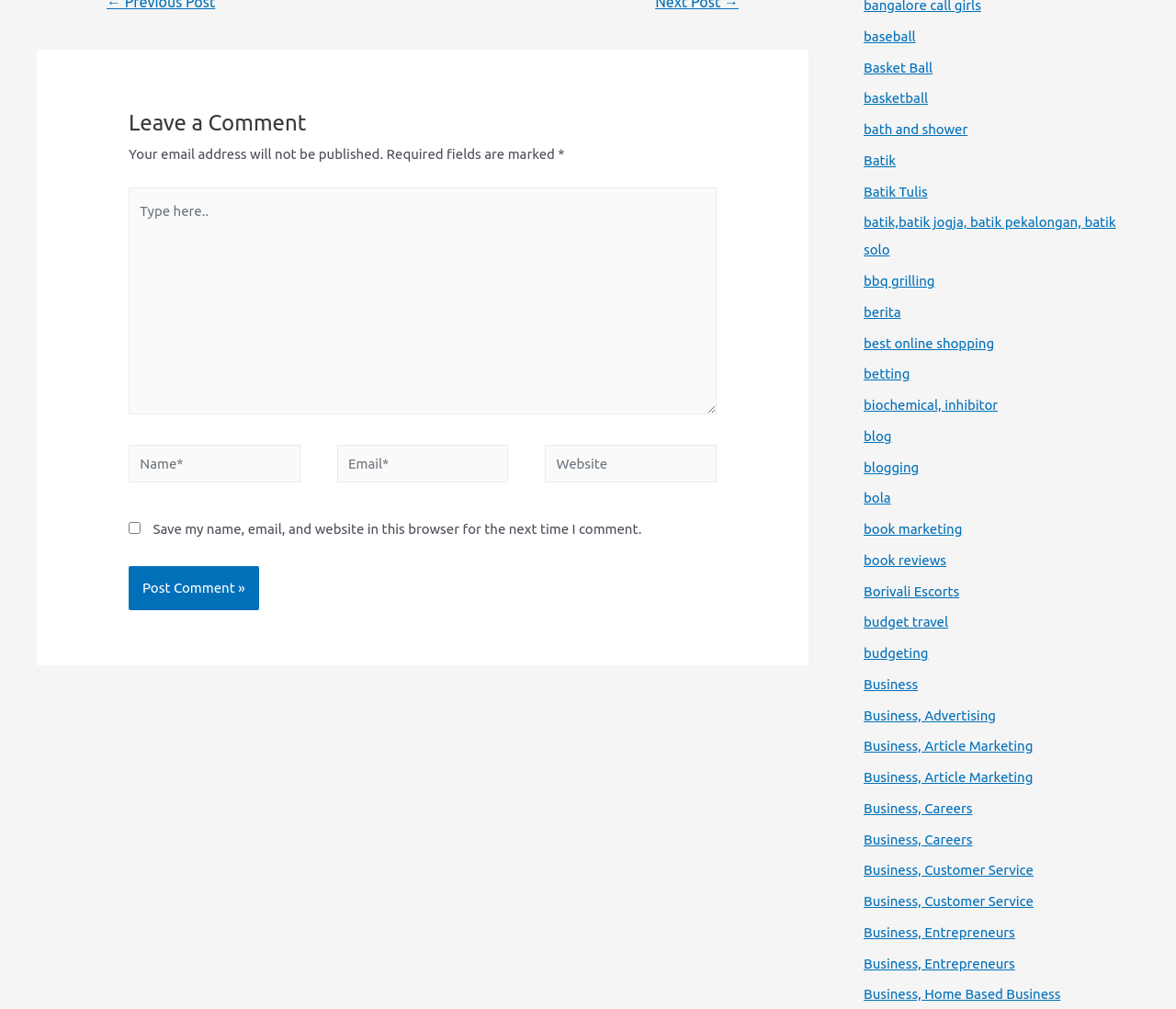Review the image closely and give a comprehensive answer to the question: Can I save my name, email, and website for future comments?

I can see a checkbox element with the text 'Save my name, email, and website in this browser for the next time I comment.' This suggests that users have the option to save their information for future comments.